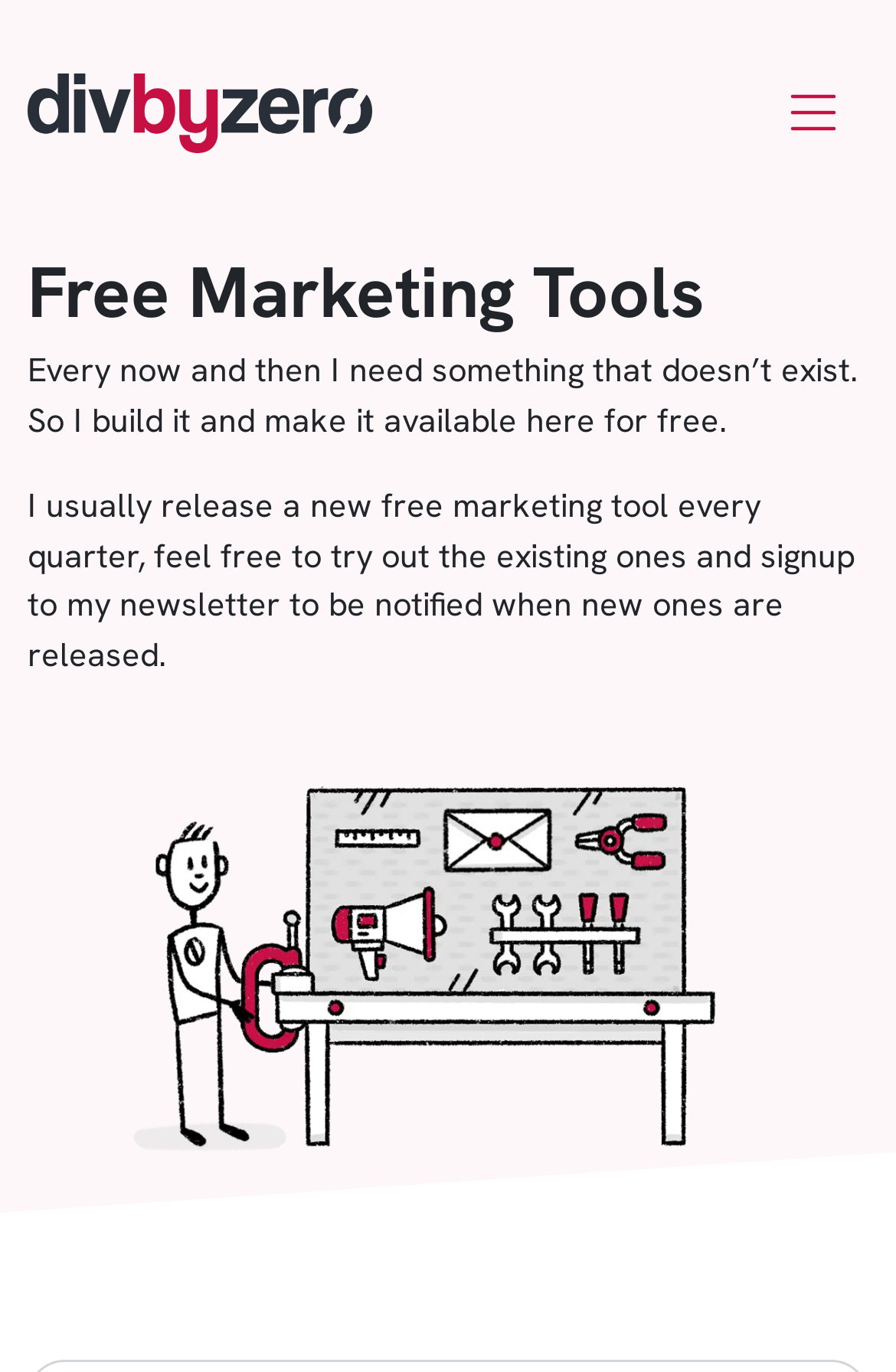What is the purpose of the toggle navigation button?
Please provide a single word or phrase as the answer based on the screenshot.

To control offcanvasNav